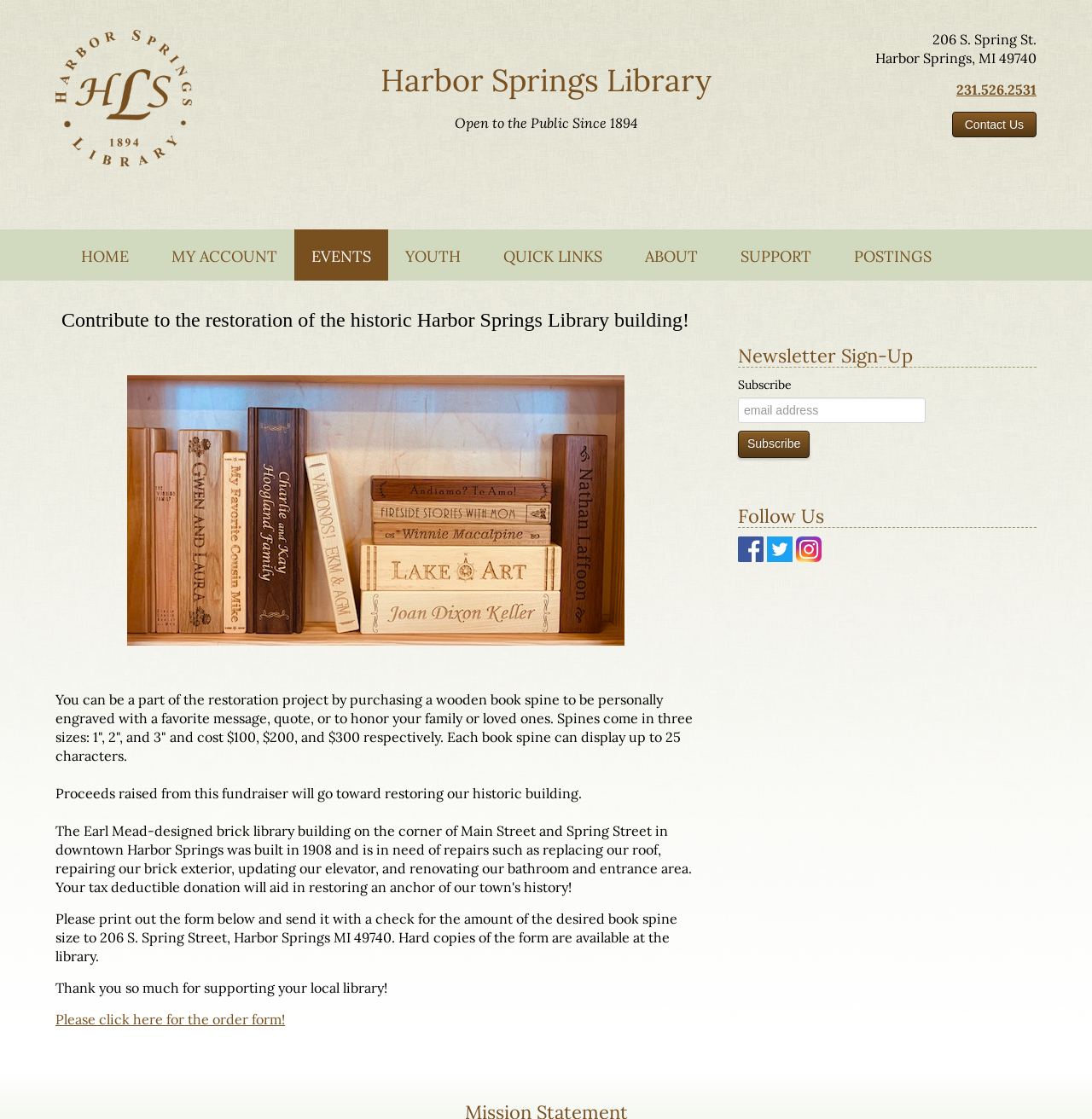Please locate the UI element described by "alt="harbor springs library"" and provide its bounding box coordinates.

[0.051, 0.079, 0.176, 0.094]